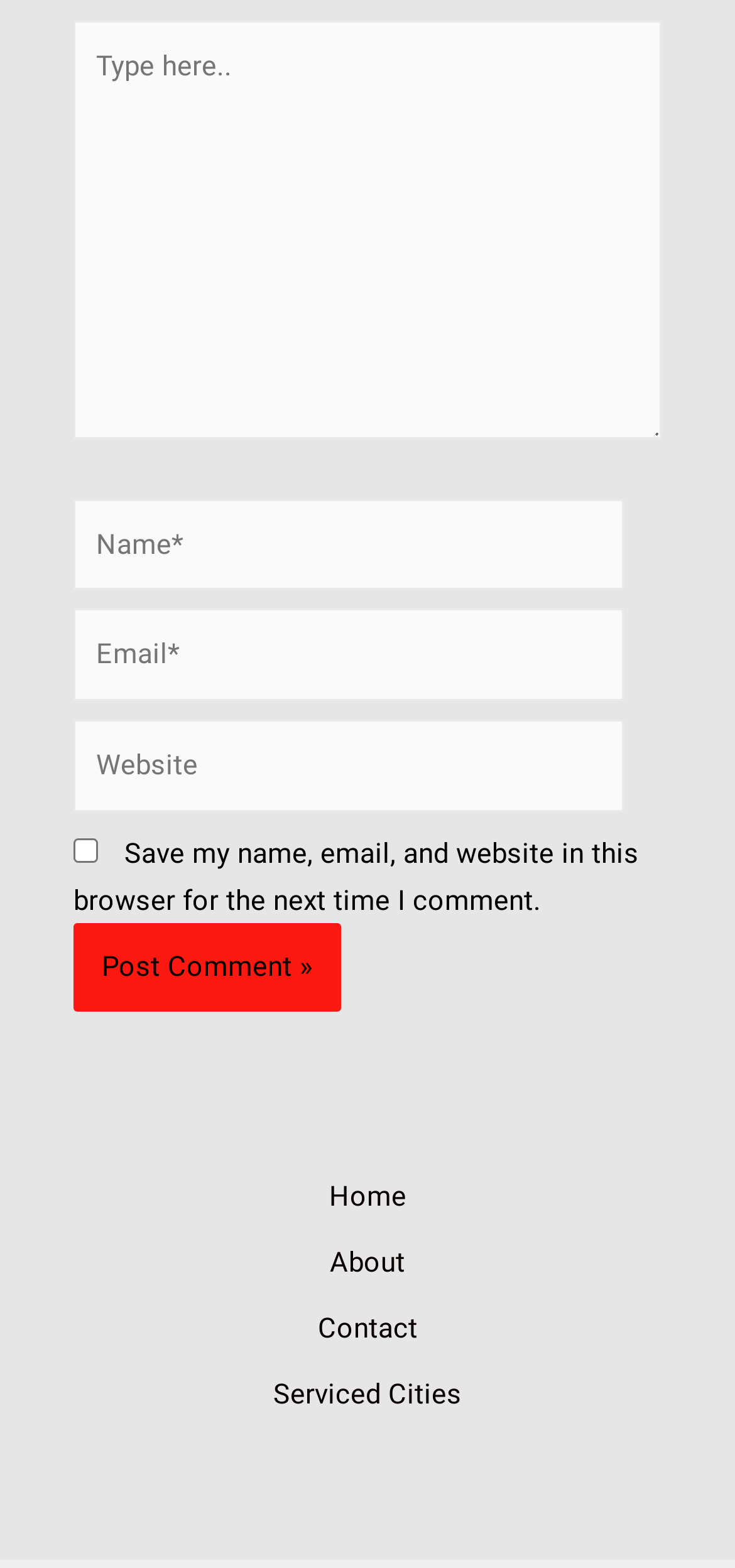Provide your answer in one word or a succinct phrase for the question: 
Are all text fields required?

No